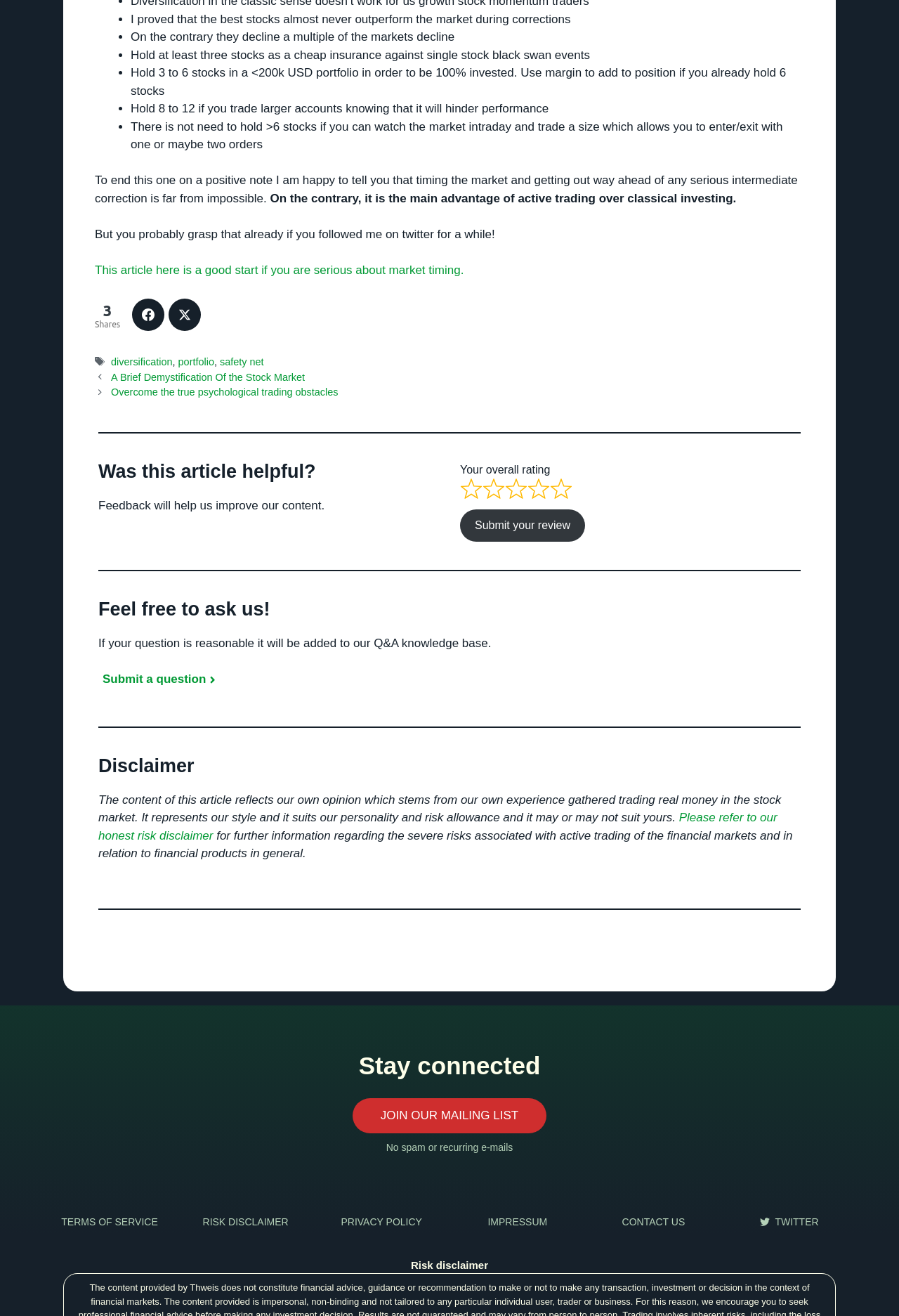Find the bounding box coordinates for the element described here: "aria-label="Twitter"".

[0.188, 0.227, 0.224, 0.252]